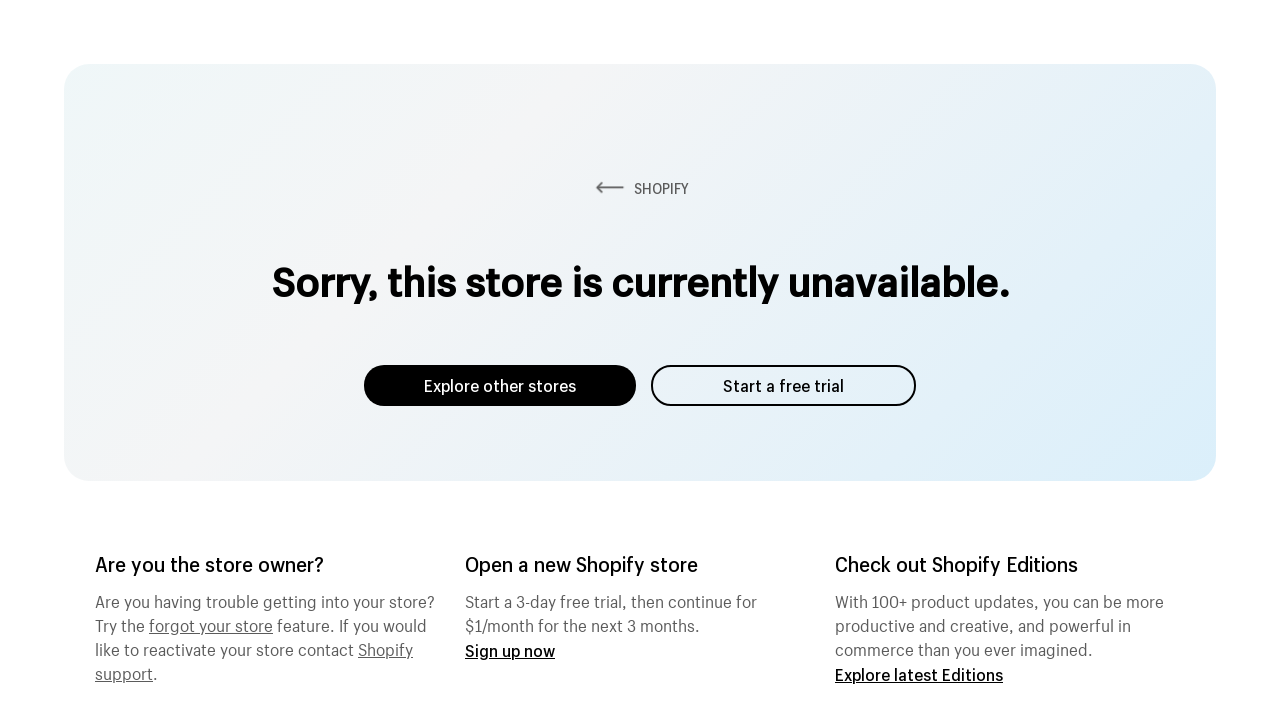What is the purpose of the 'Explore latest Editions' link?
With the help of the image, please provide a detailed response to the question.

The 'Explore latest Editions' link is likely intended to allow users to explore the latest product updates, as indicated by the surrounding text which mentions '100+ product updates' and suggests that users can be 'more productive and creative, and powerful in commerce than you ever imagined'.